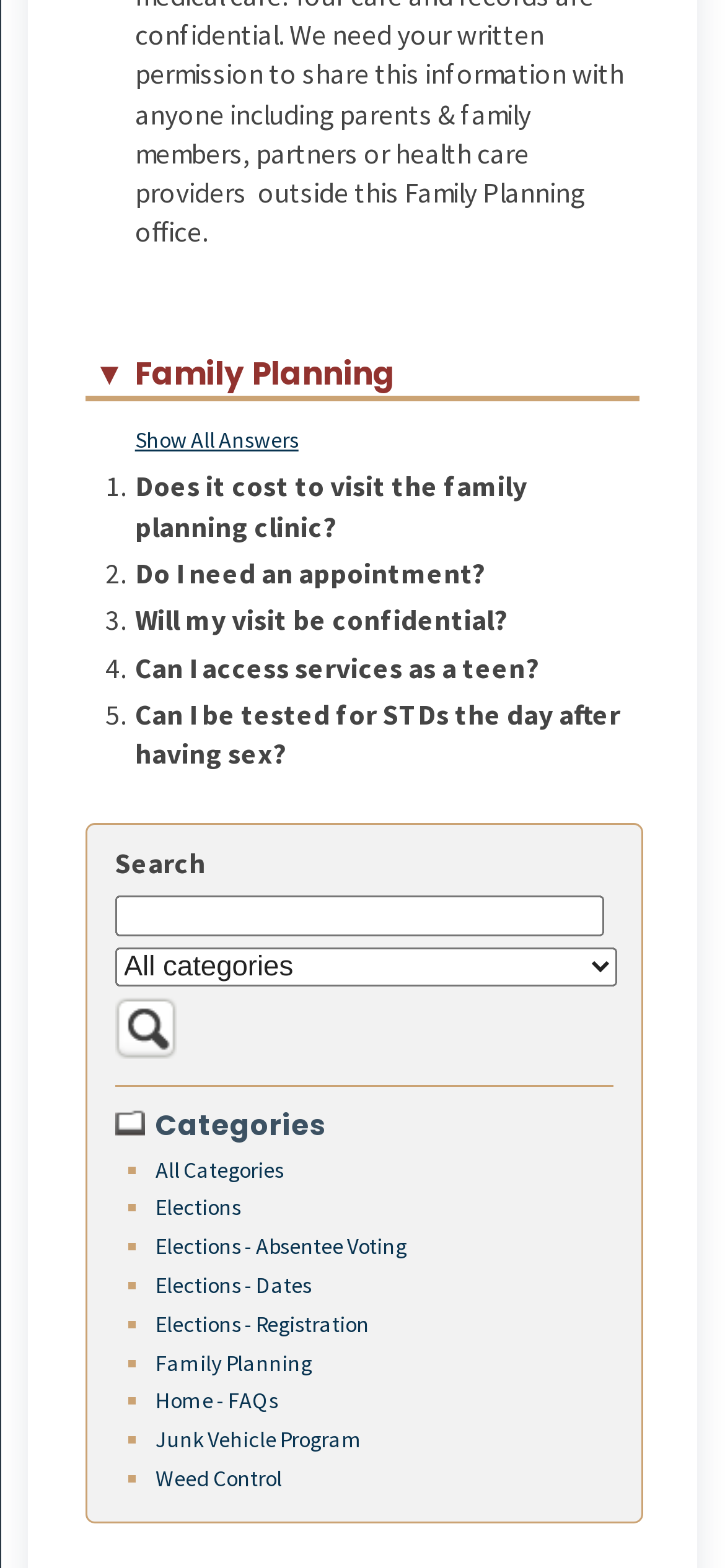Could you determine the bounding box coordinates of the clickable element to complete the instruction: "Click on 'Search'"? Provide the coordinates as four float numbers between 0 and 1, i.e., [left, top, right, bottom].

[0.158, 0.657, 0.243, 0.68]